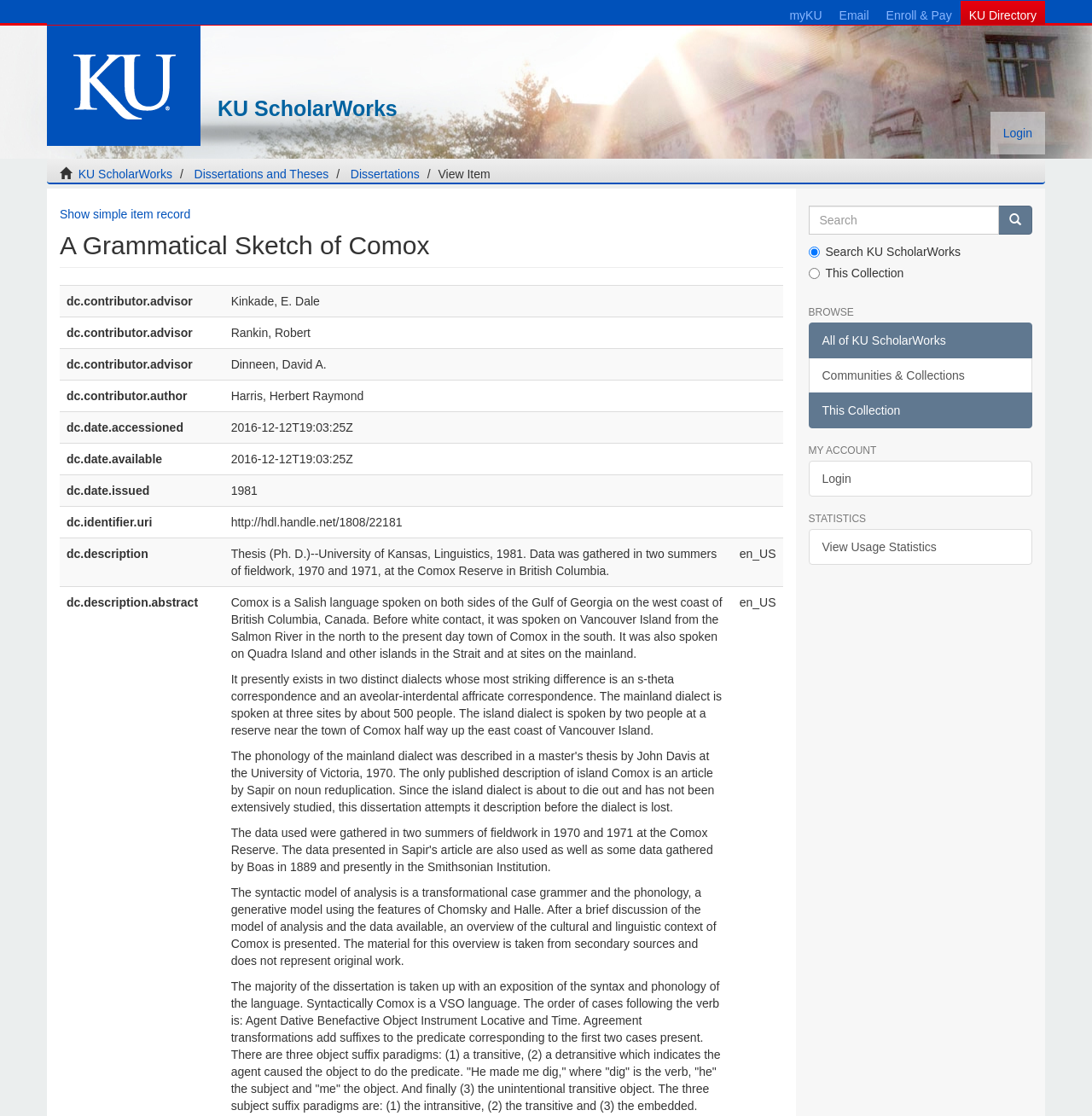Extract the bounding box coordinates for the described element: "myKU". The coordinates should be represented as four float numbers between 0 and 1: [left, top, right, bottom].

[0.715, 0.003, 0.761, 0.022]